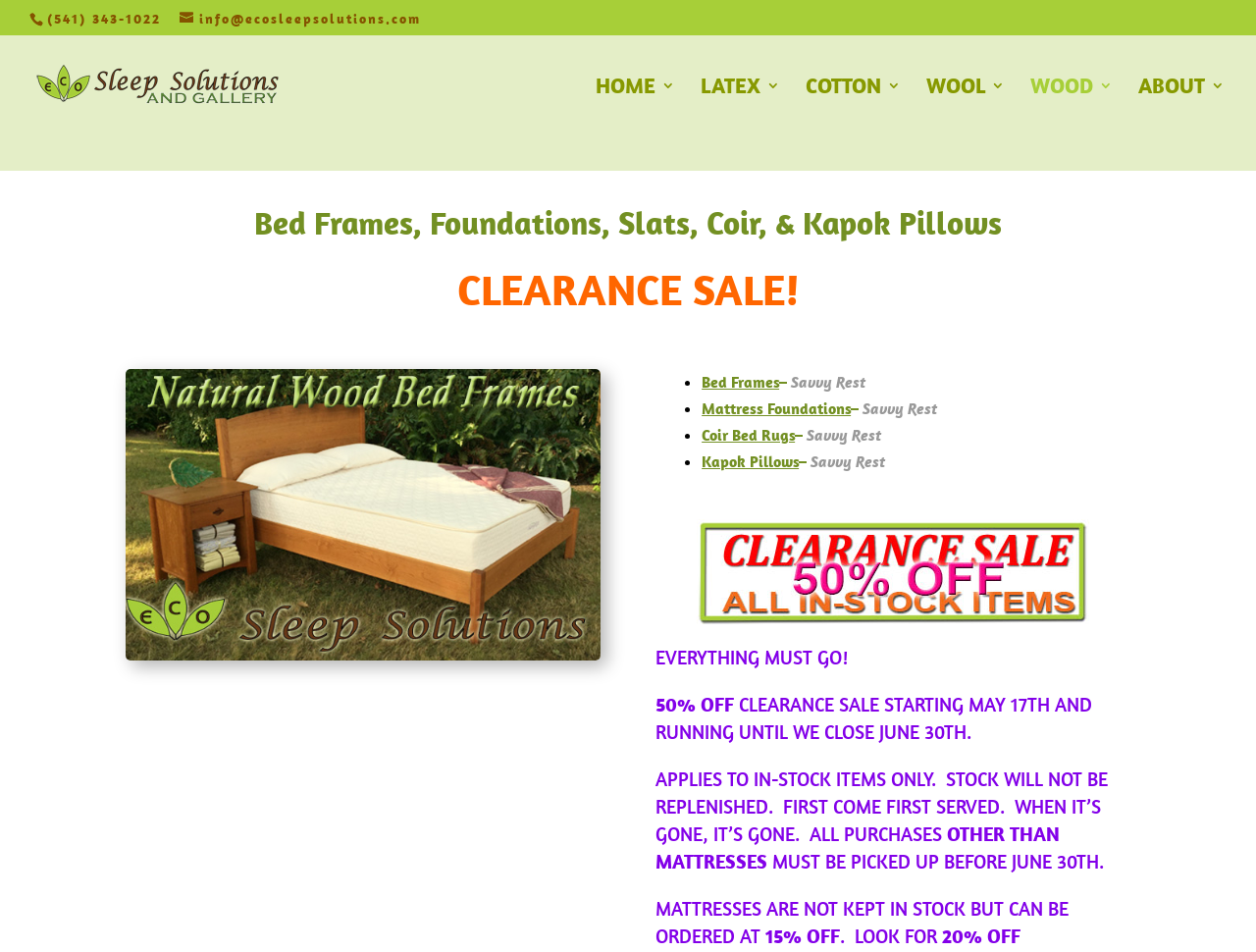Extract the bounding box for the UI element that matches this description: "Coir Bed Rugs– Savvy Rest".

[0.559, 0.447, 0.702, 0.467]